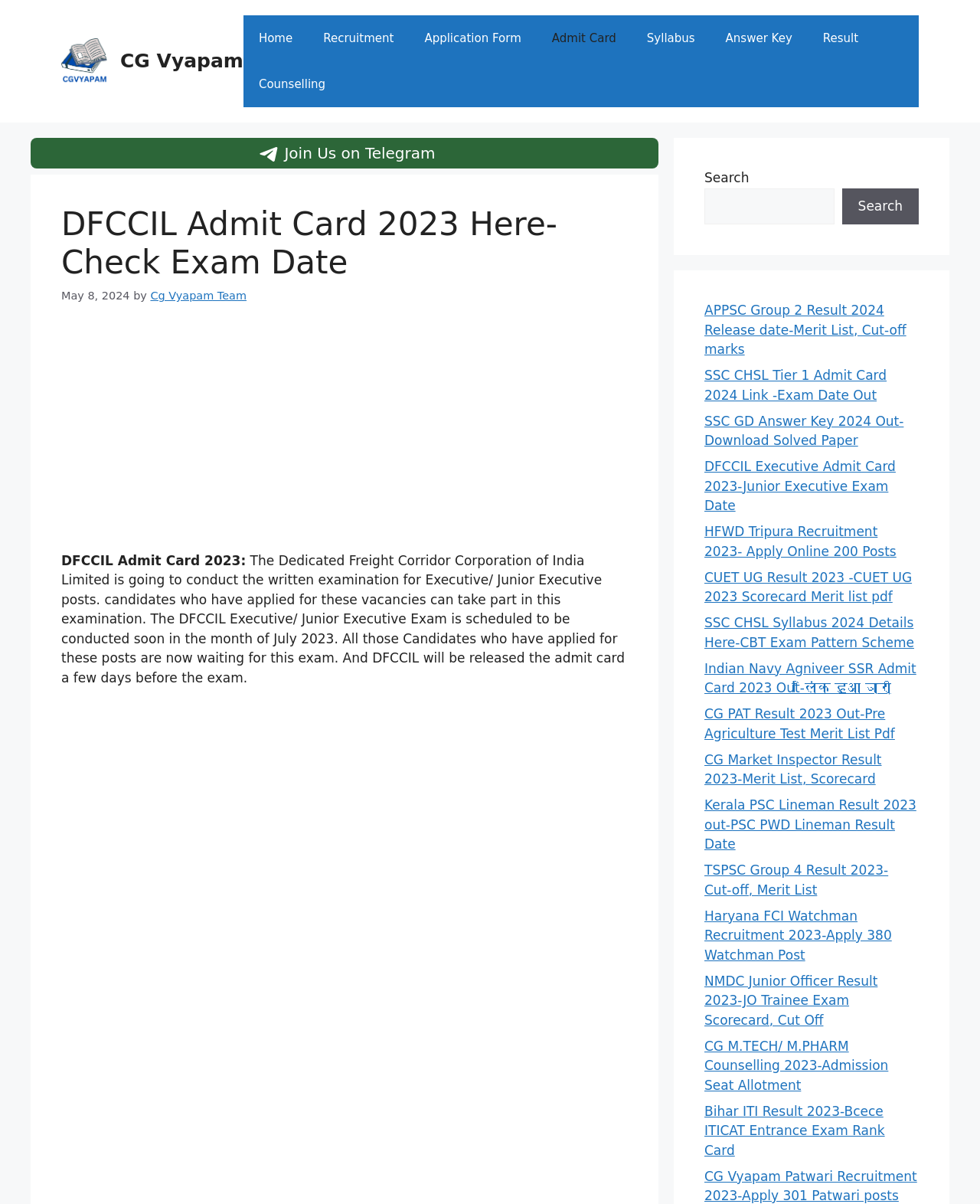Please determine the bounding box coordinates of the element to click in order to execute the following instruction: "Join the Telegram channel". The coordinates should be four float numbers between 0 and 1, specified as [left, top, right, bottom].

[0.031, 0.115, 0.672, 0.14]